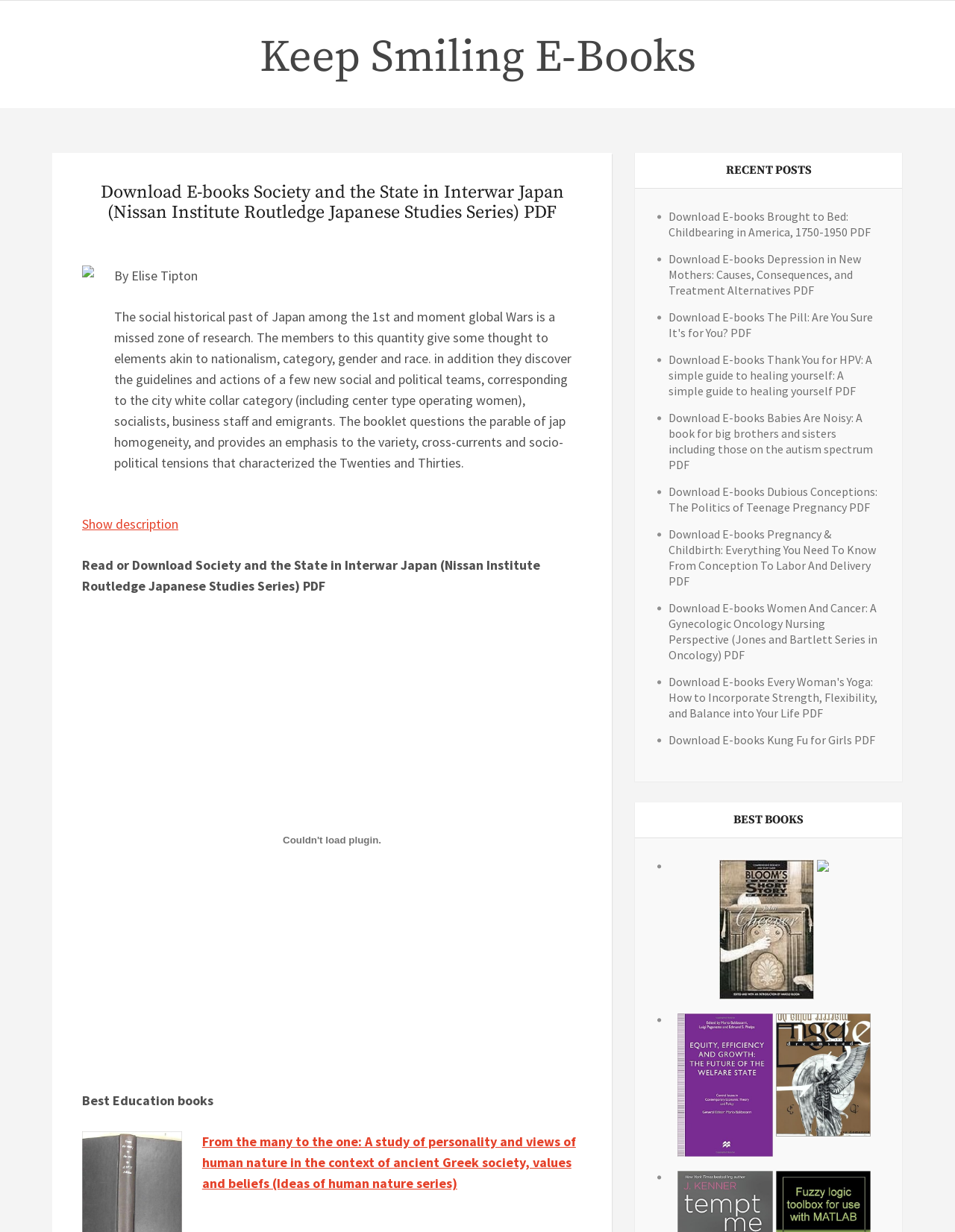Using a single word or phrase, answer the following question: 
Who is the author of the book being described?

Elise Tipton